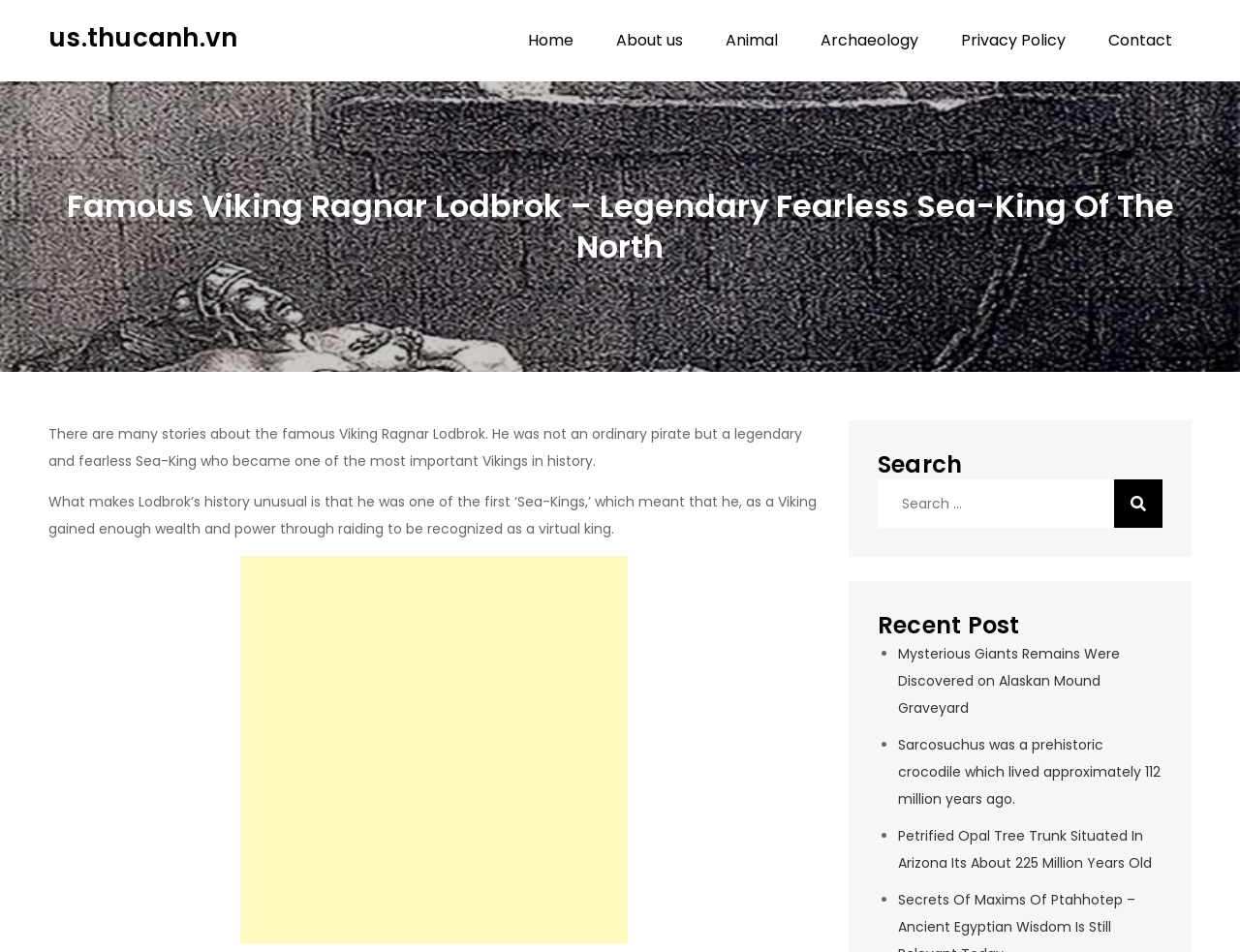Based on the element description "aria-label="Advertisement" name="aswift_1" title="Advertisement"", predict the bounding box coordinates of the UI element.

[0.194, 0.584, 0.506, 0.991]